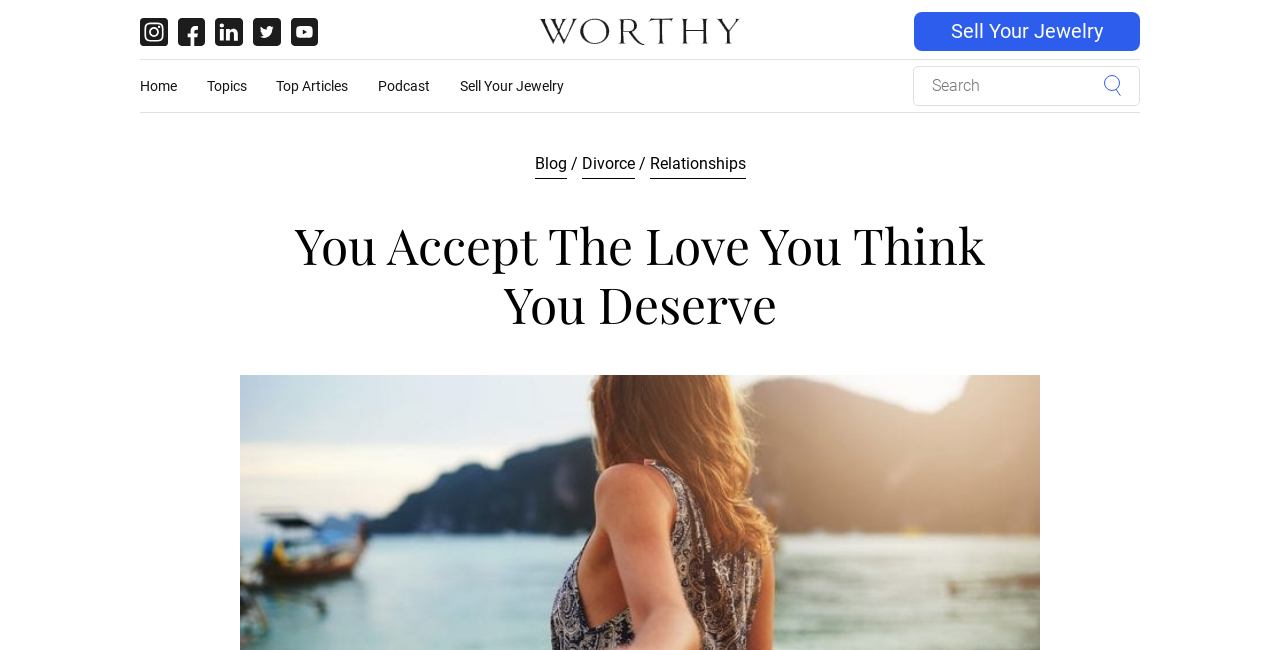Indicate the bounding box coordinates of the element that must be clicked to execute the instruction: "Search for articles". The coordinates should be given as four float numbers between 0 and 1, i.e., [left, top, right, bottom].

[0.713, 0.101, 0.891, 0.162]